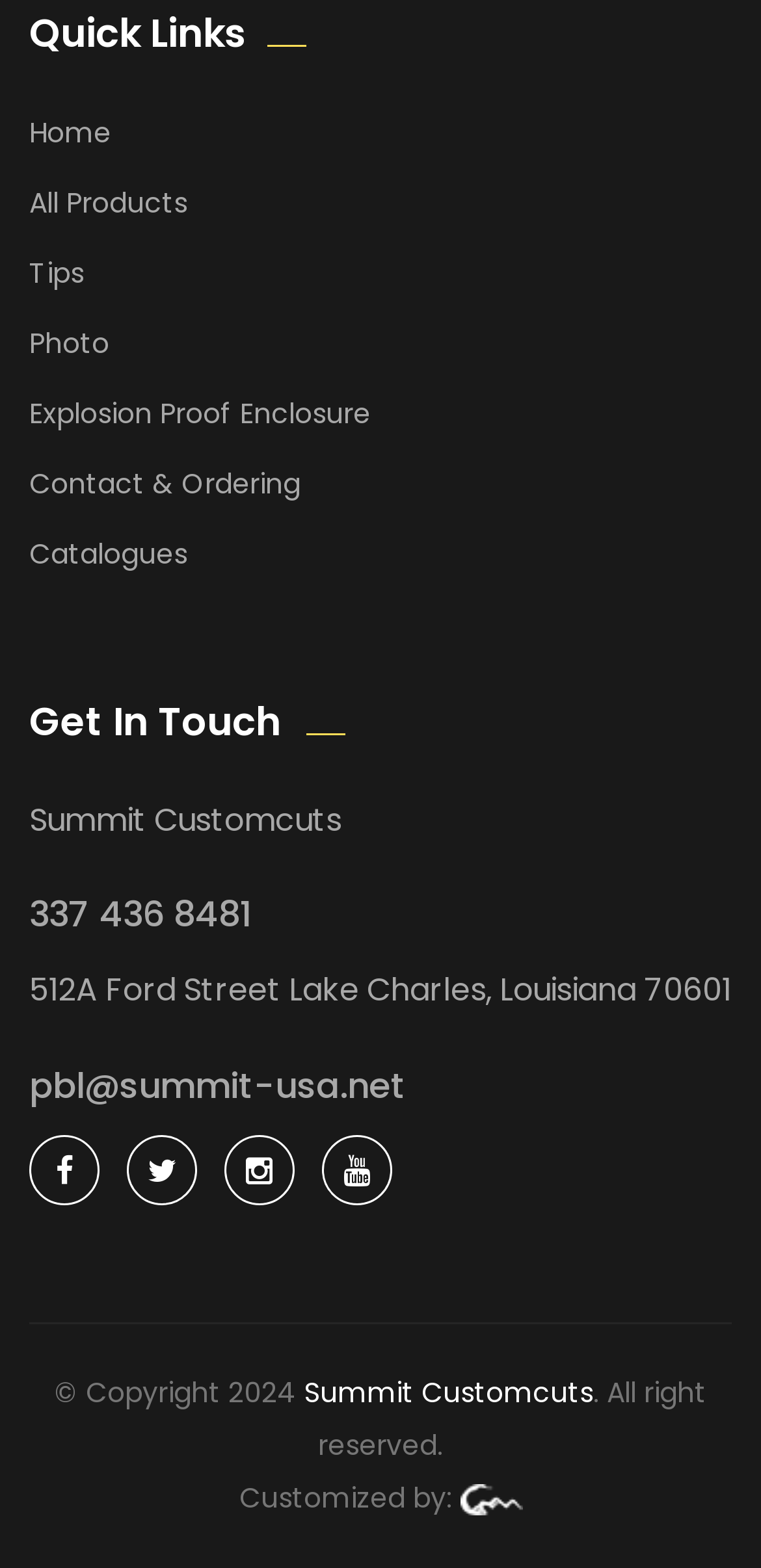Use the details in the image to answer the question thoroughly: 
How many social media links are there?

There are four social media links at the bottom of the webpage, represented by icons, which are Facebook, Twitter, LinkedIn, and Instagram.